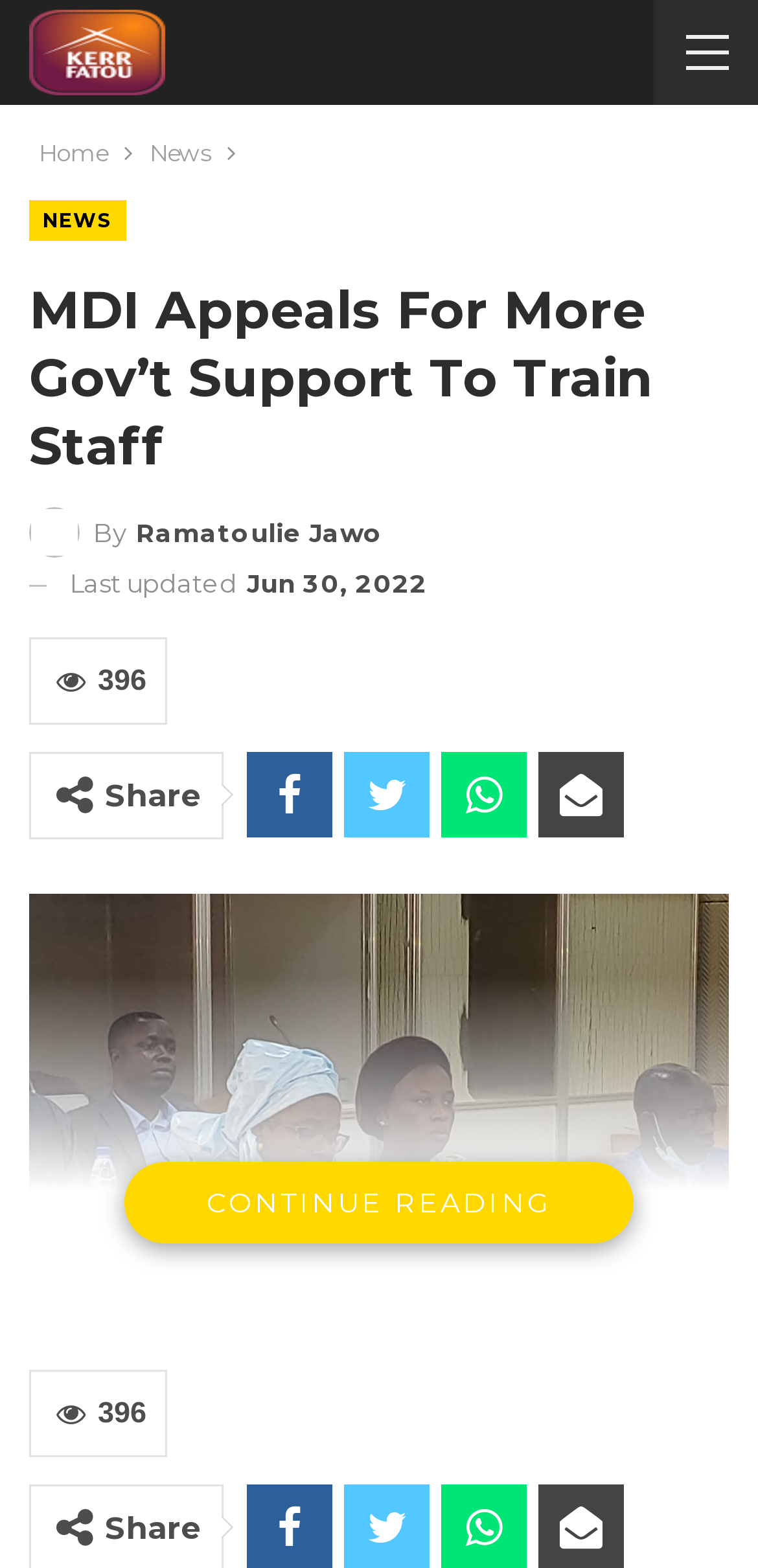Refer to the image and provide a thorough answer to this question:
Who is the Deputy Director General of MDI?

I found the answer by looking at the figure element with a figcaption that contains the text 'Fatou A. Barry' and 'Deputy Director General, Management Development Institute'.